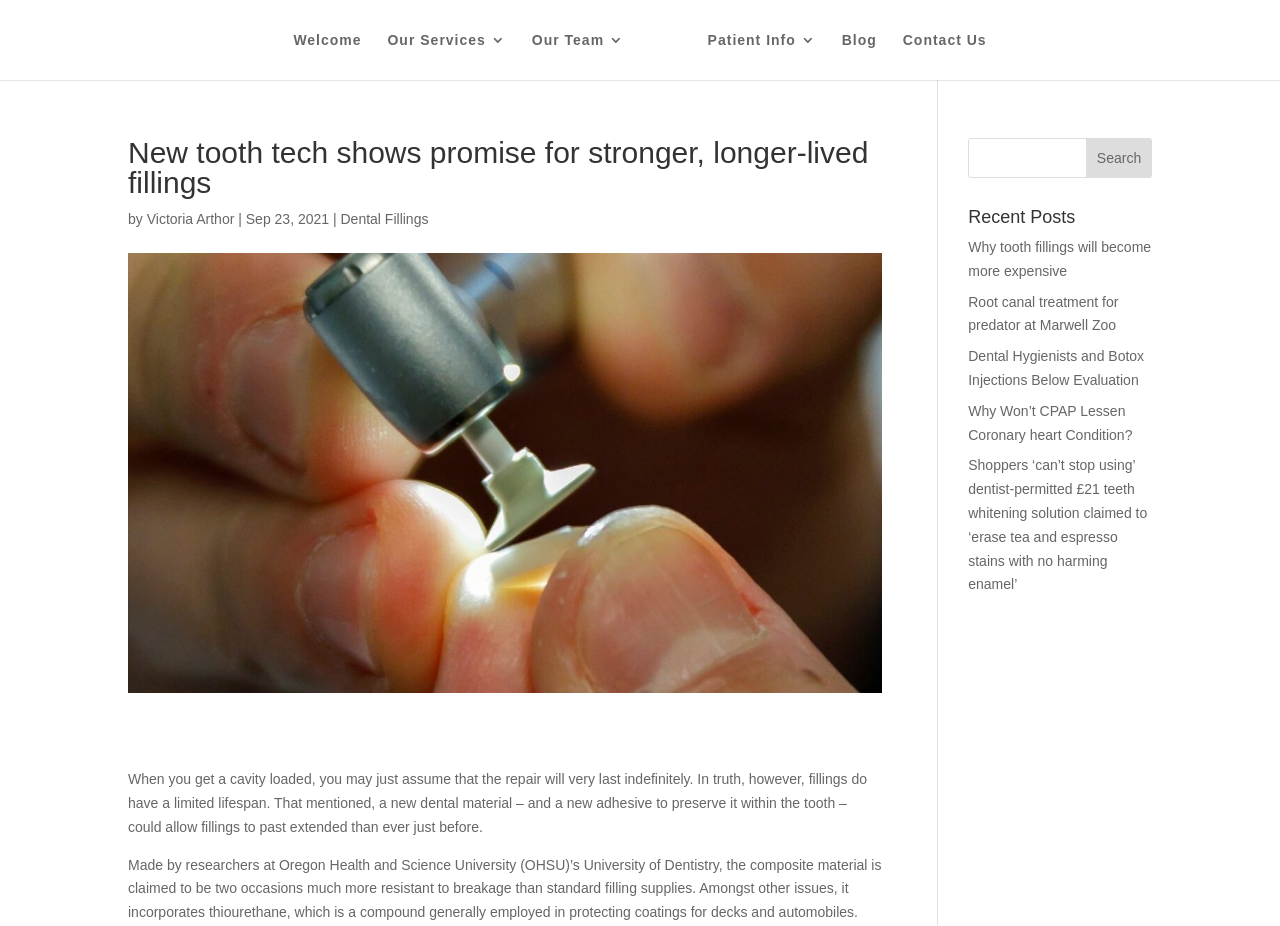Given the element description name="s", identify the bounding box coordinates for the UI element on the webpage screenshot. The format should be (top-left x, top-left y, bottom-right x, bottom-right y), with values between 0 and 1.

[0.756, 0.149, 0.9, 0.192]